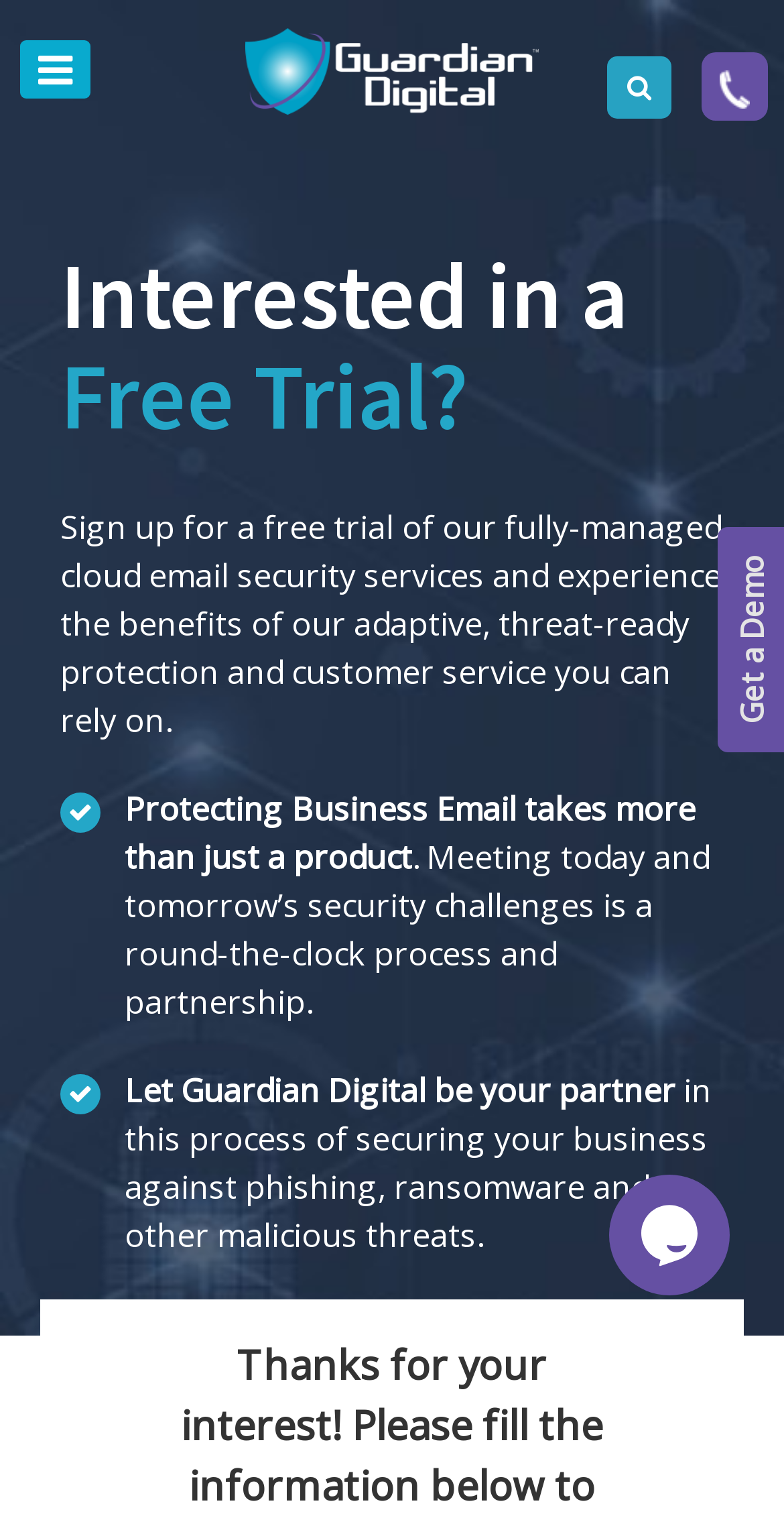What is the purpose of the chat widget?
Using the visual information, reply with a single word or short phrase.

To provide customer support